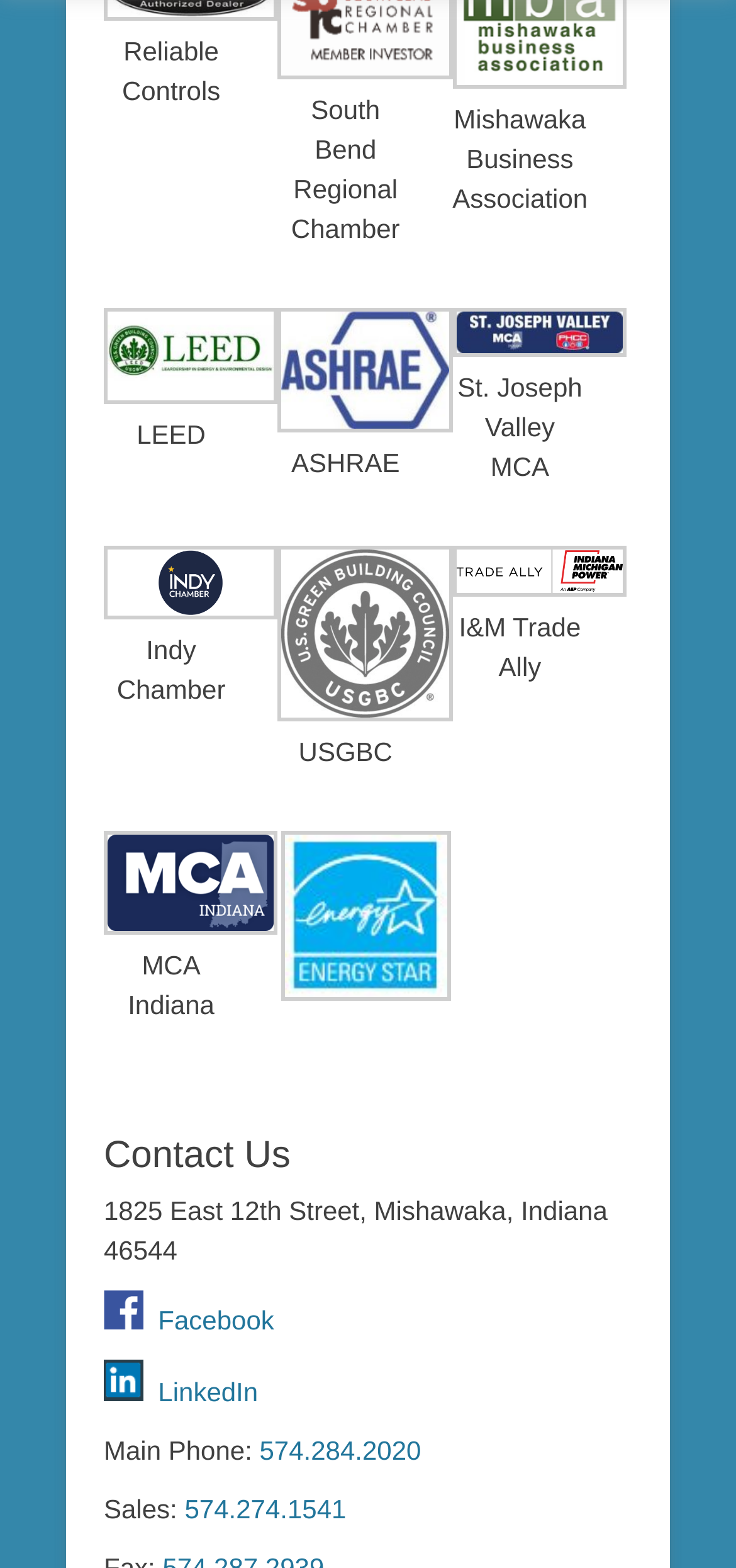Using the provided description Governance, find the bounding box coordinates for the UI element. Provide the coordinates in (top-left x, top-left y, bottom-right x, bottom-right y) format, ensuring all values are between 0 and 1.

None